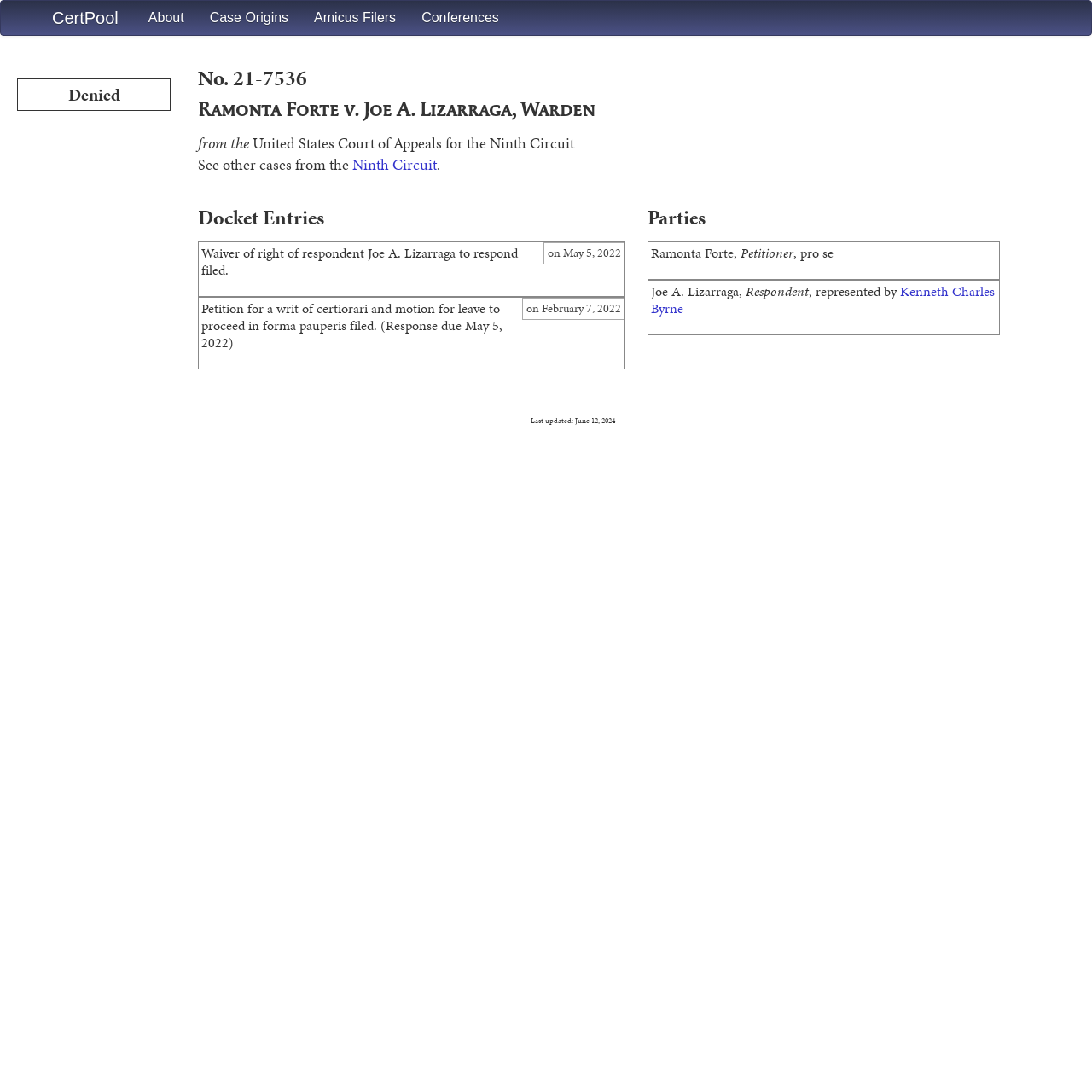Predict the bounding box of the UI element based on this description: "Ninth Circuit".

[0.323, 0.141, 0.4, 0.16]